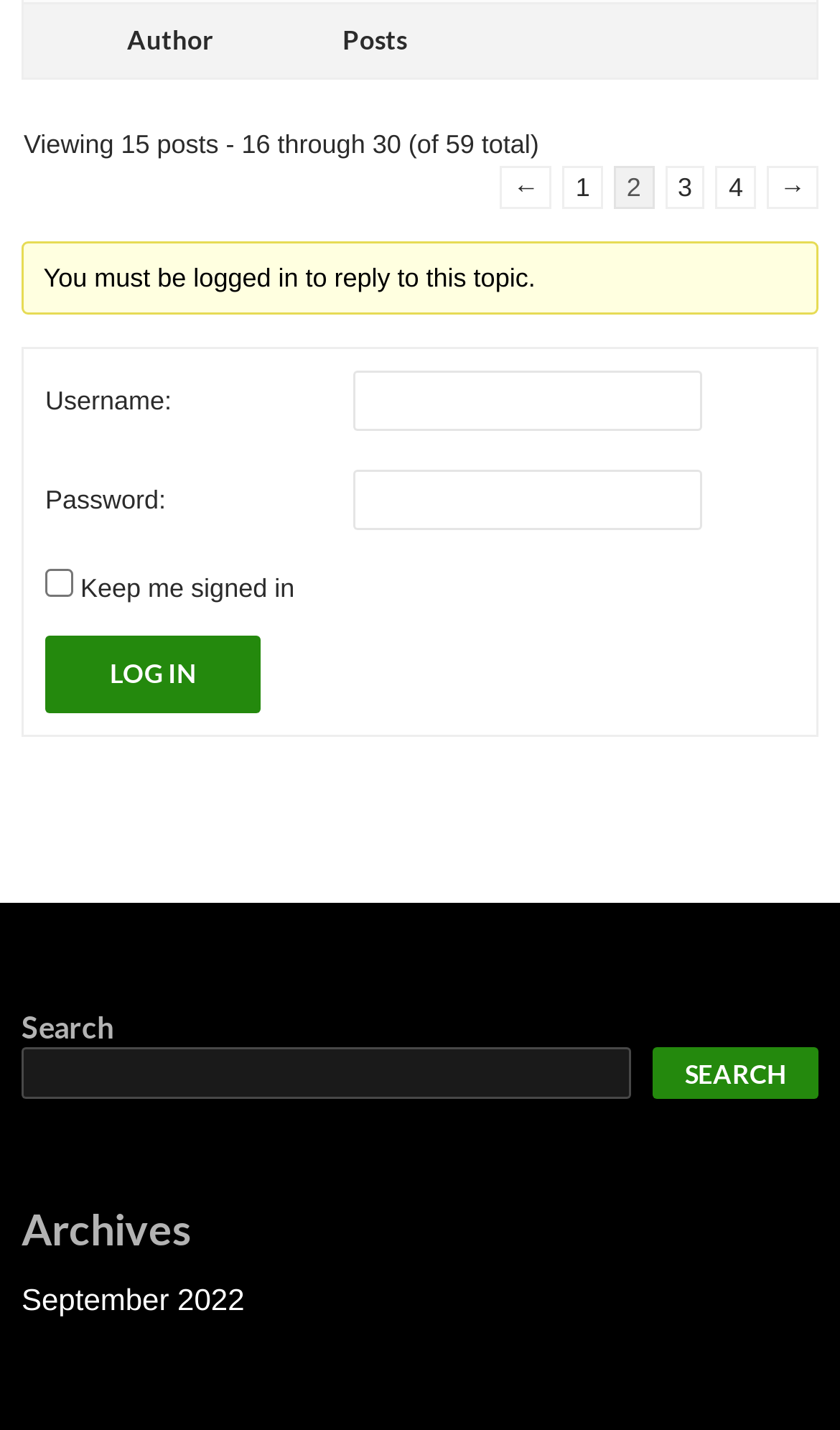Determine the bounding box coordinates of the clickable region to carry out the instruction: "Enter username".

[0.421, 0.26, 0.837, 0.302]